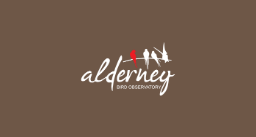What type of font is used for the word 'alderney'?
Based on the image, give a one-word or short phrase answer.

Cursive